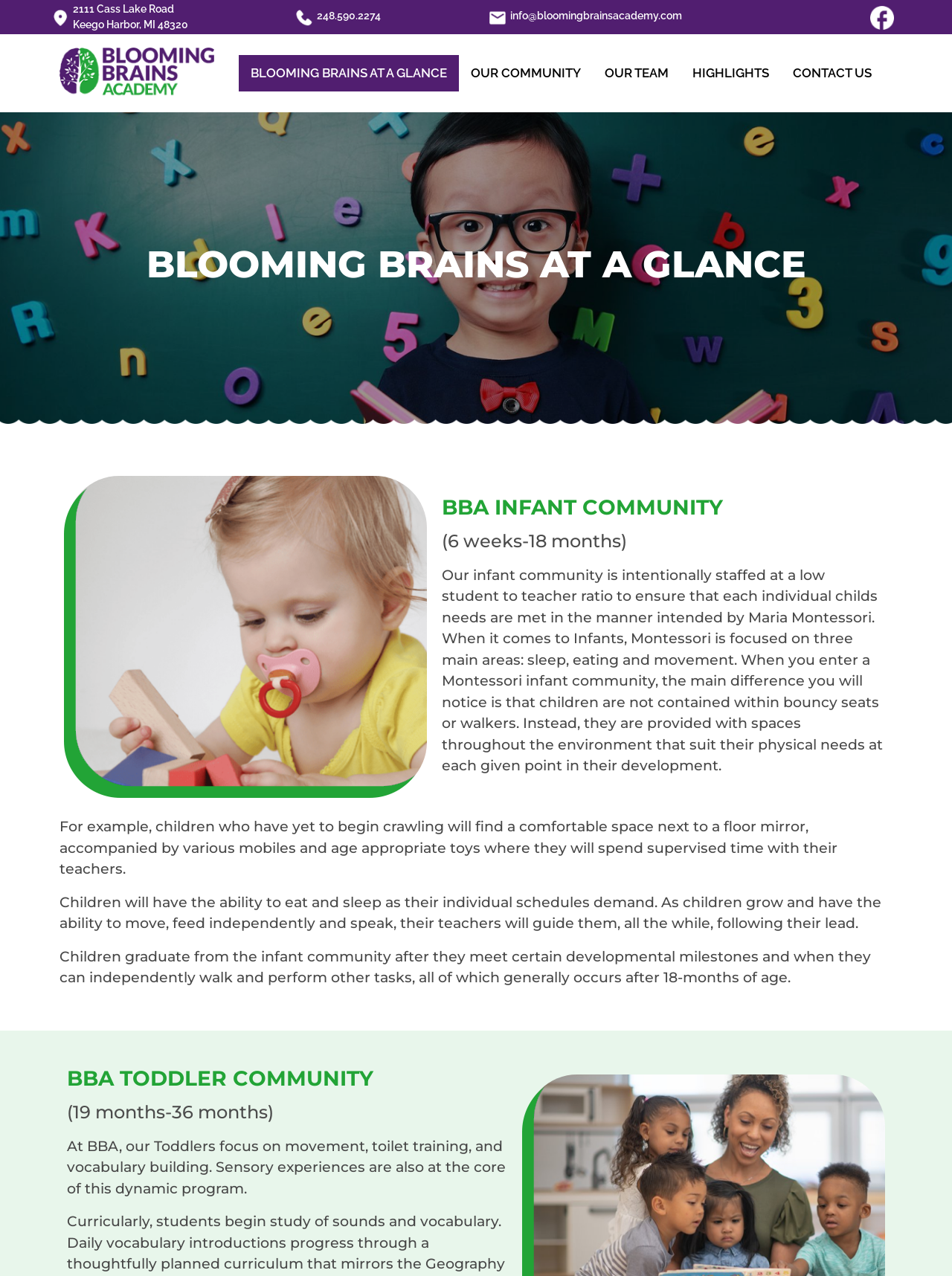Generate a comprehensive caption for the webpage you are viewing.

The webpage is about Blooming Brains Academy, specifically showcasing their infant and toddler communities. At the top, there are three links with accompanying images, displaying the academy's address, phone number, and email. 

Below these links, there is a navigation menu with five options: "BLOOMING BRAINS AT A GLANCE", "OUR COMMUNITY", "OUR TEAM", "HIGHLIGHTS", and "CONTACT US". 

The main content of the page is divided into two sections: the infant community and the toddler community. The infant community section has a heading "BBA INFANT COMMUNITY" with a subtitle "(6 weeks-18 months)". Below this, there is a paragraph explaining the Montessori approach to infant care, focusing on sleep, eating, and movement. The text describes how the environment is designed to meet the individual needs of each child, with spaces tailored to their physical development. 

There are two more paragraphs in this section, detailing how children are provided with comfortable spaces to eat, sleep, and move, and how they graduate from the infant community after meeting certain developmental milestones. 

The toddler community section has a heading "BBA TODDLER COMMUNITY" with a subtitle "(19 months-36 months)". Below this, there is a paragraph explaining the focus of the toddler program, which includes movement, toilet training, vocabulary building, and sensory experiences.